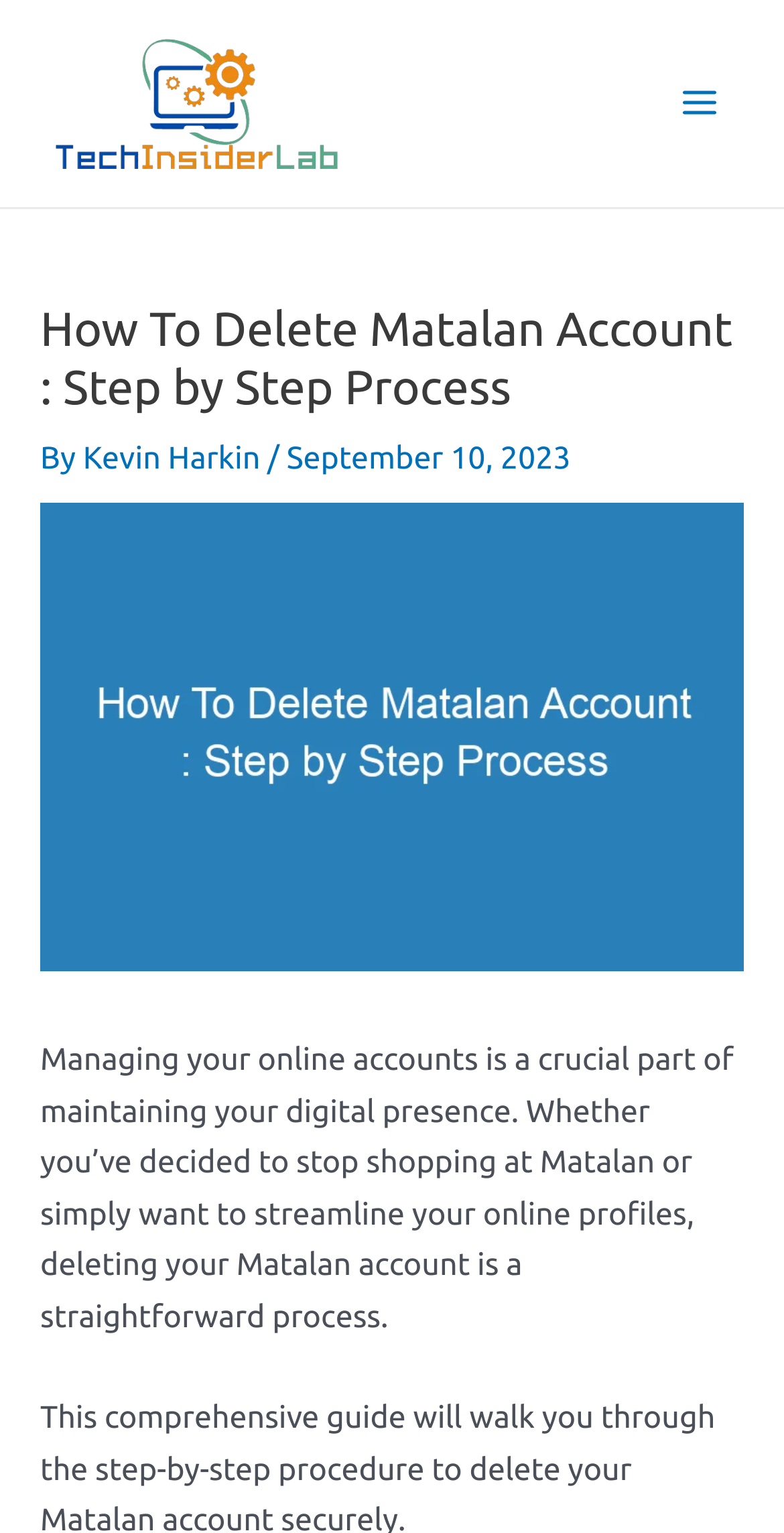Provide the bounding box coordinates of the HTML element this sentence describes: "alt="tech Insider lab logo"". The bounding box coordinates consist of four float numbers between 0 and 1, i.e., [left, top, right, bottom].

[0.051, 0.054, 0.446, 0.077]